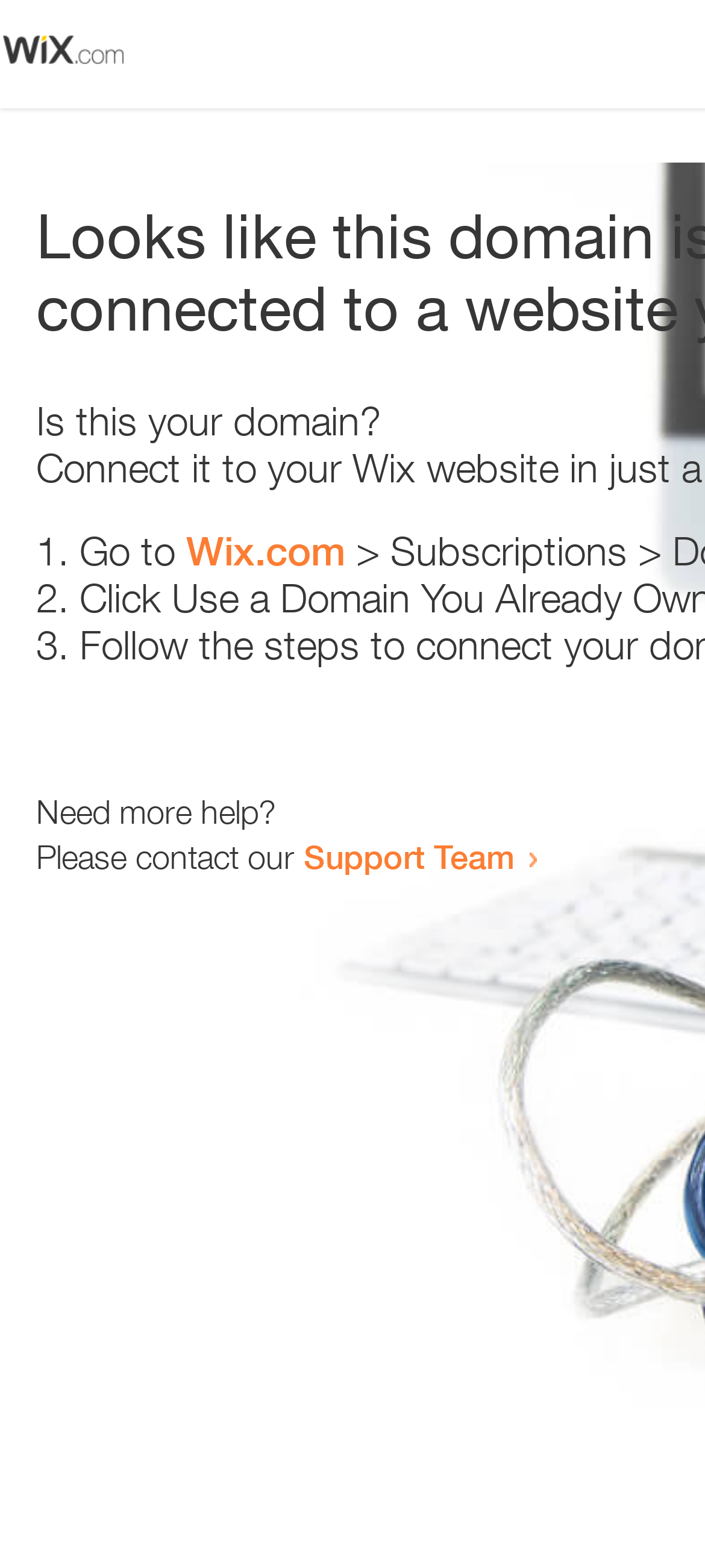What is the domain name mentioned on the webpage?
Please elaborate on the answer to the question with detailed information.

The webpage mentions Wix.com as a domain name, suggesting that the issue might be related to this domain.